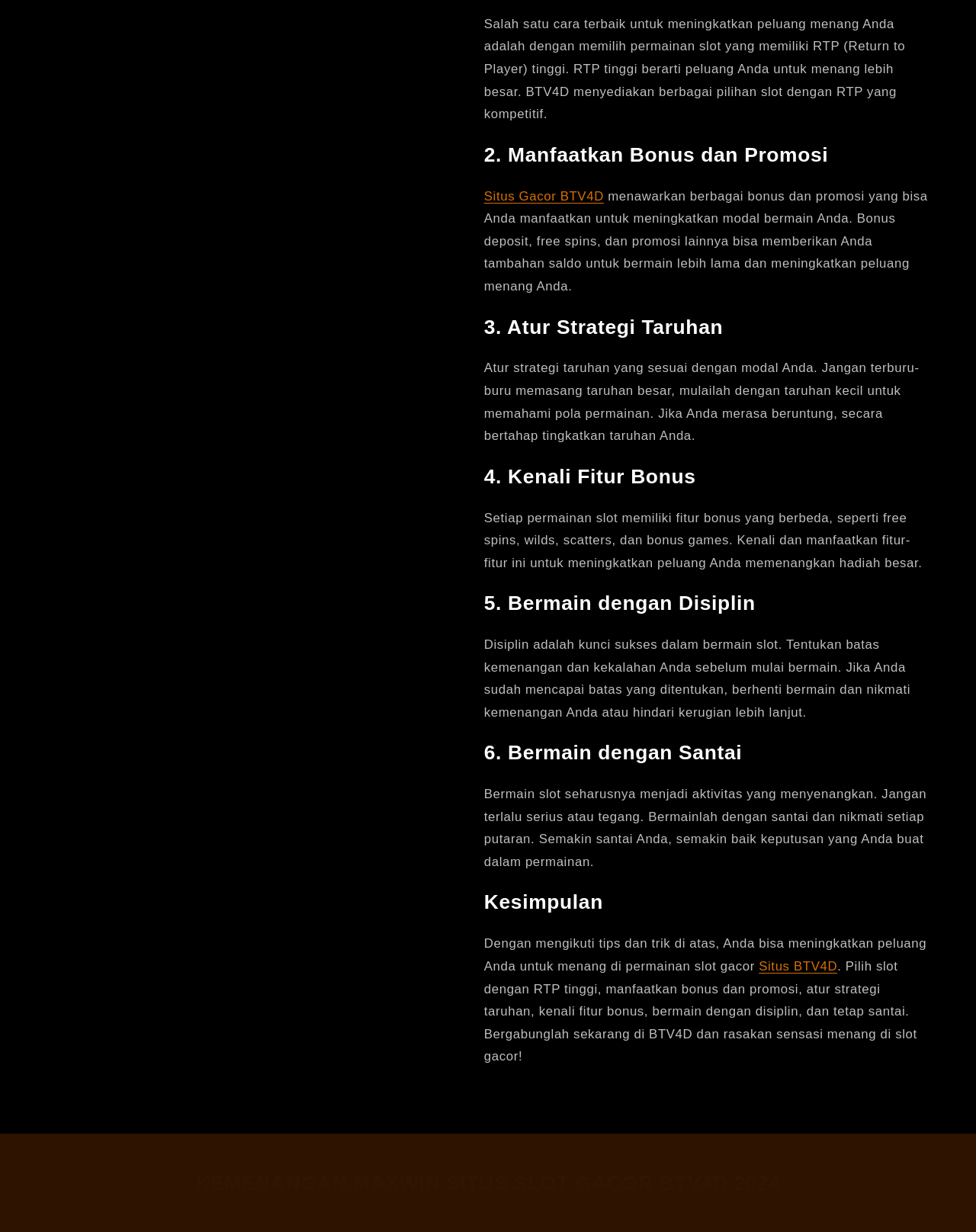For the element described, predict the bounding box coordinates as (top-left x, top-left y, bottom-right x, bottom-right y). All values should be between 0 and 1. Element description: Situs BTV4D

[0.777, 0.778, 0.858, 0.79]